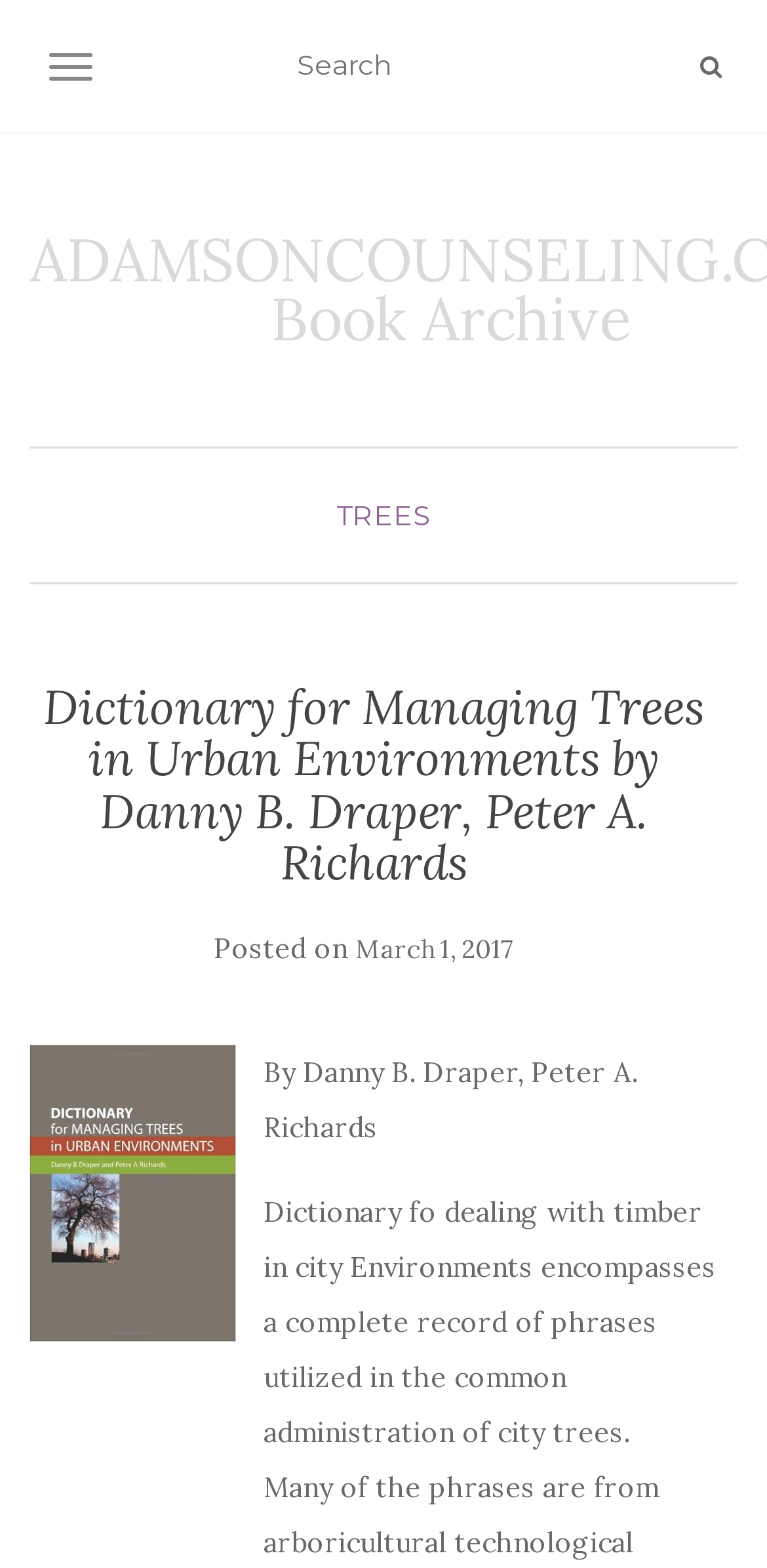What is the purpose of the button with a magnifying glass icon?
Using the information presented in the image, please offer a detailed response to the question.

The button with a magnifying glass icon is located next to a textbox with a placeholder 'Search', which suggests that the button is used to initiate a search function.